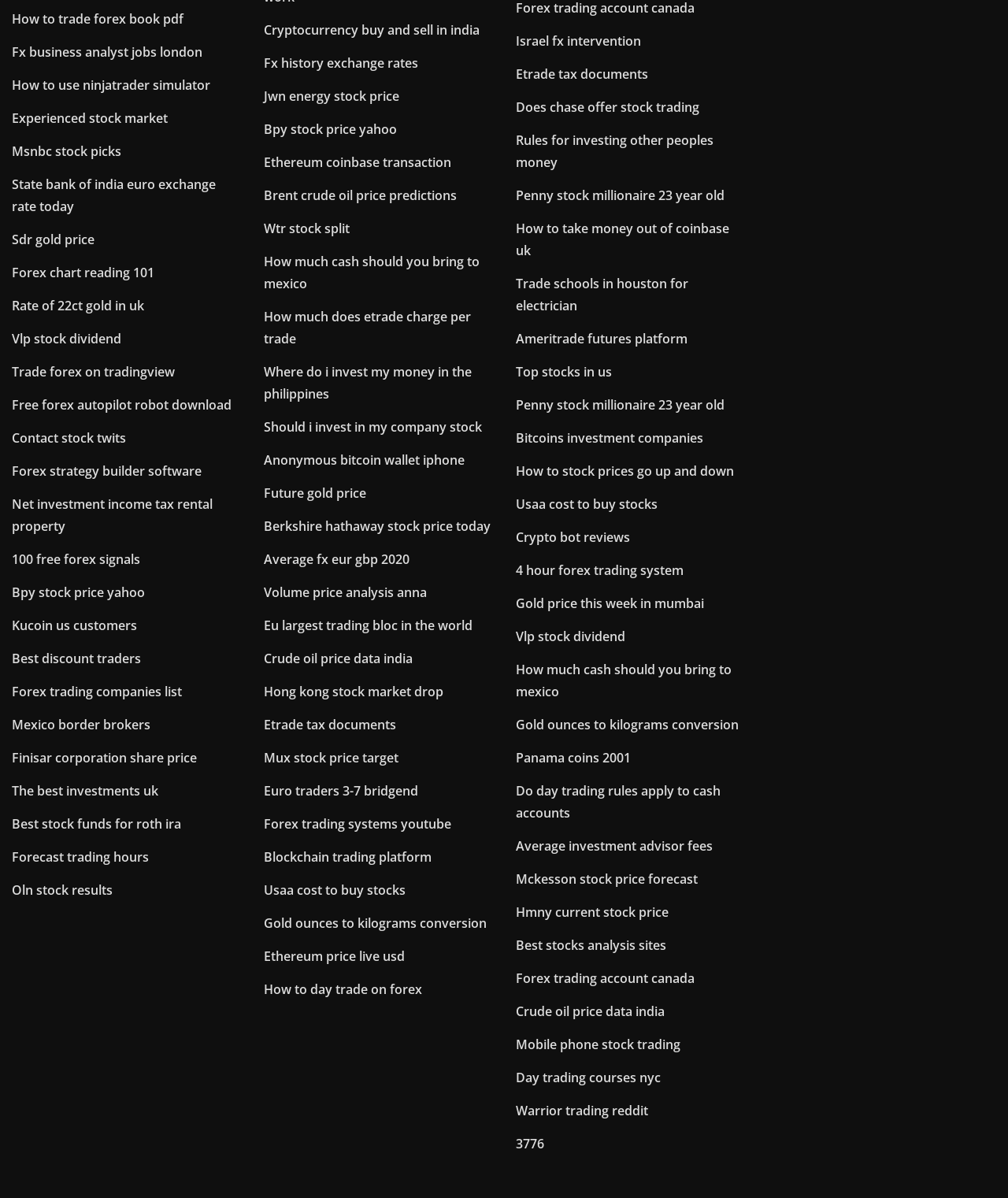Provide a one-word or brief phrase answer to the question:
Are there any links about stock trading platforms?

Yes